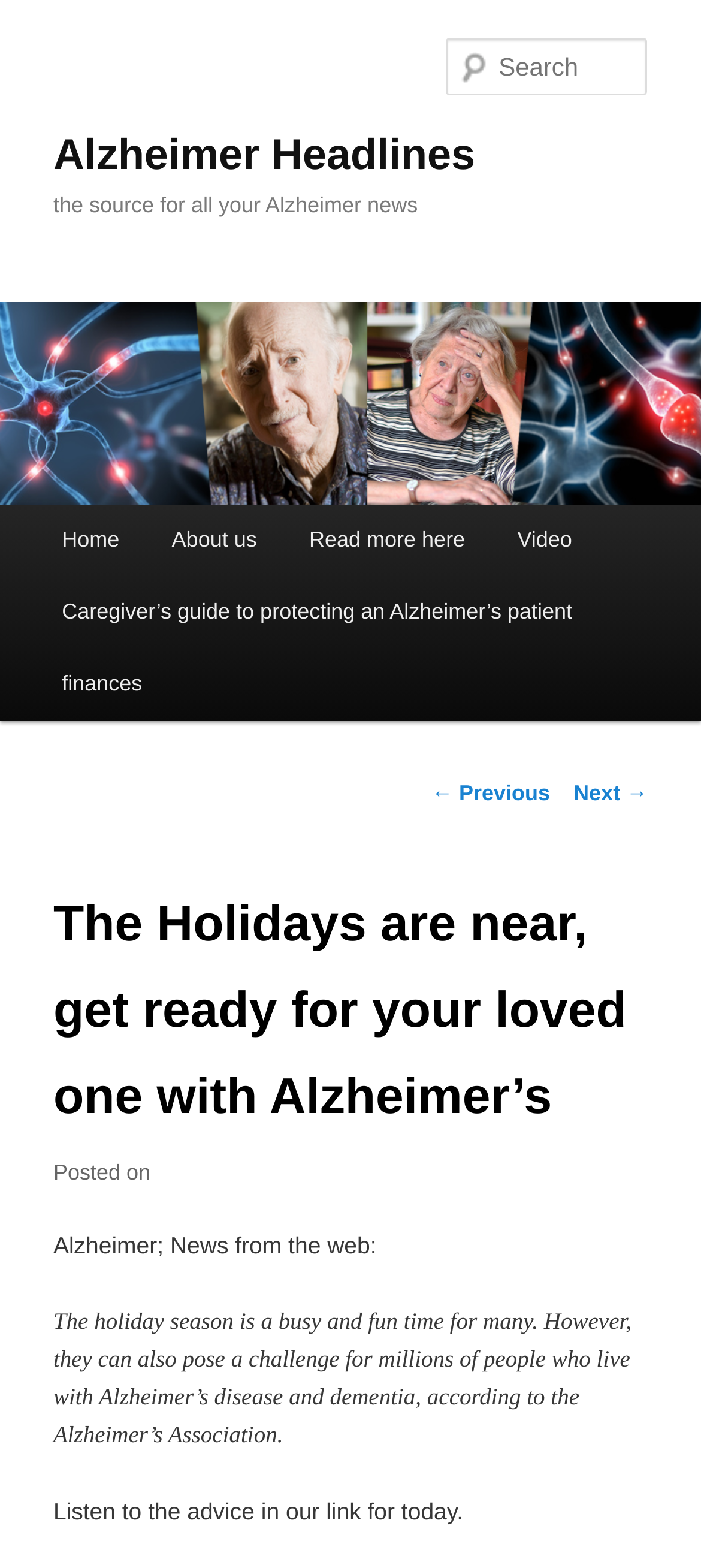Identify the bounding box coordinates of the section that should be clicked to achieve the task described: "Click on the 'Menu' button".

None